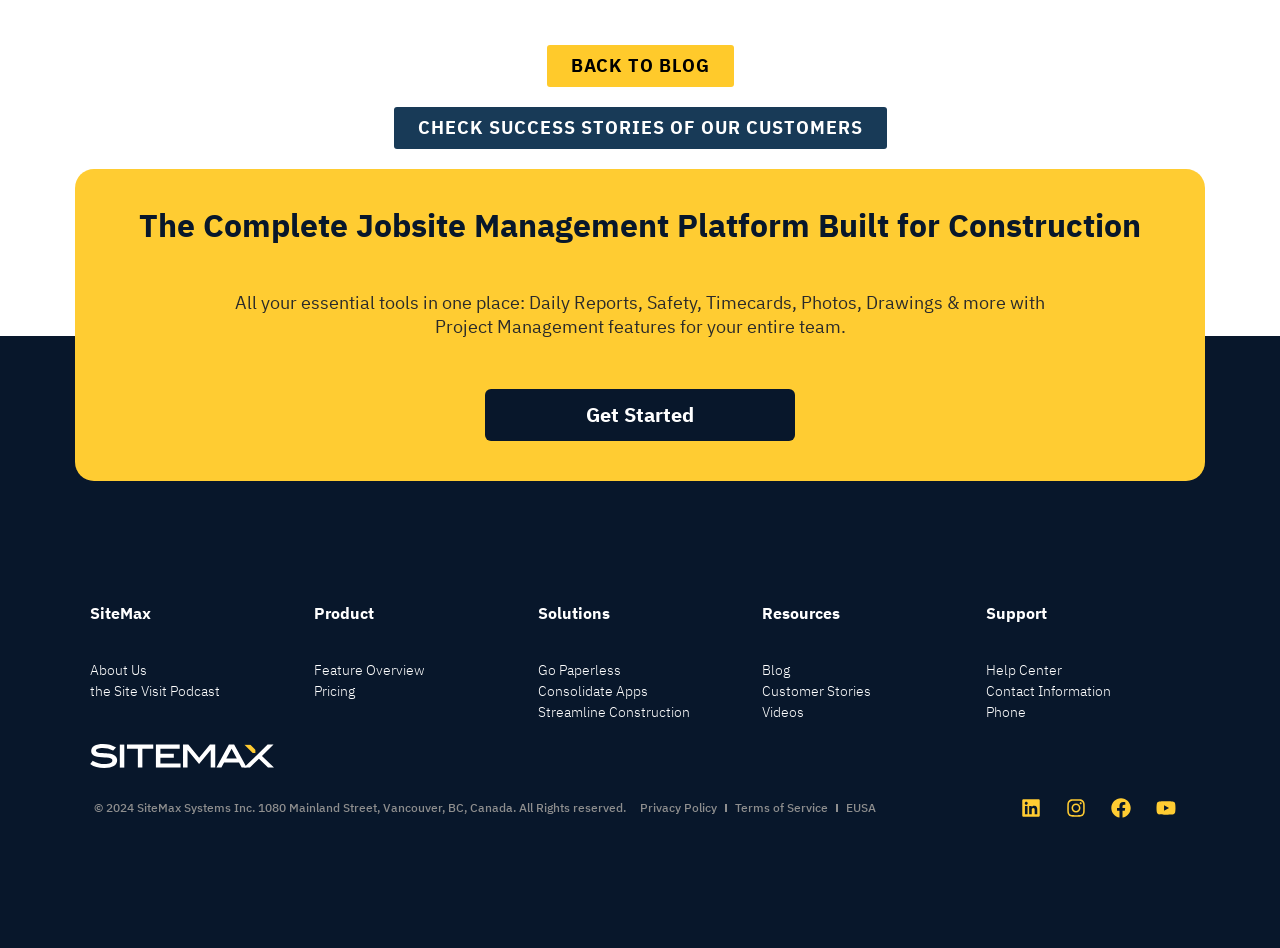Please determine the bounding box coordinates of the clickable area required to carry out the following instruction: "Check success stories of customers". The coordinates must be four float numbers between 0 and 1, represented as [left, top, right, bottom].

[0.307, 0.113, 0.693, 0.158]